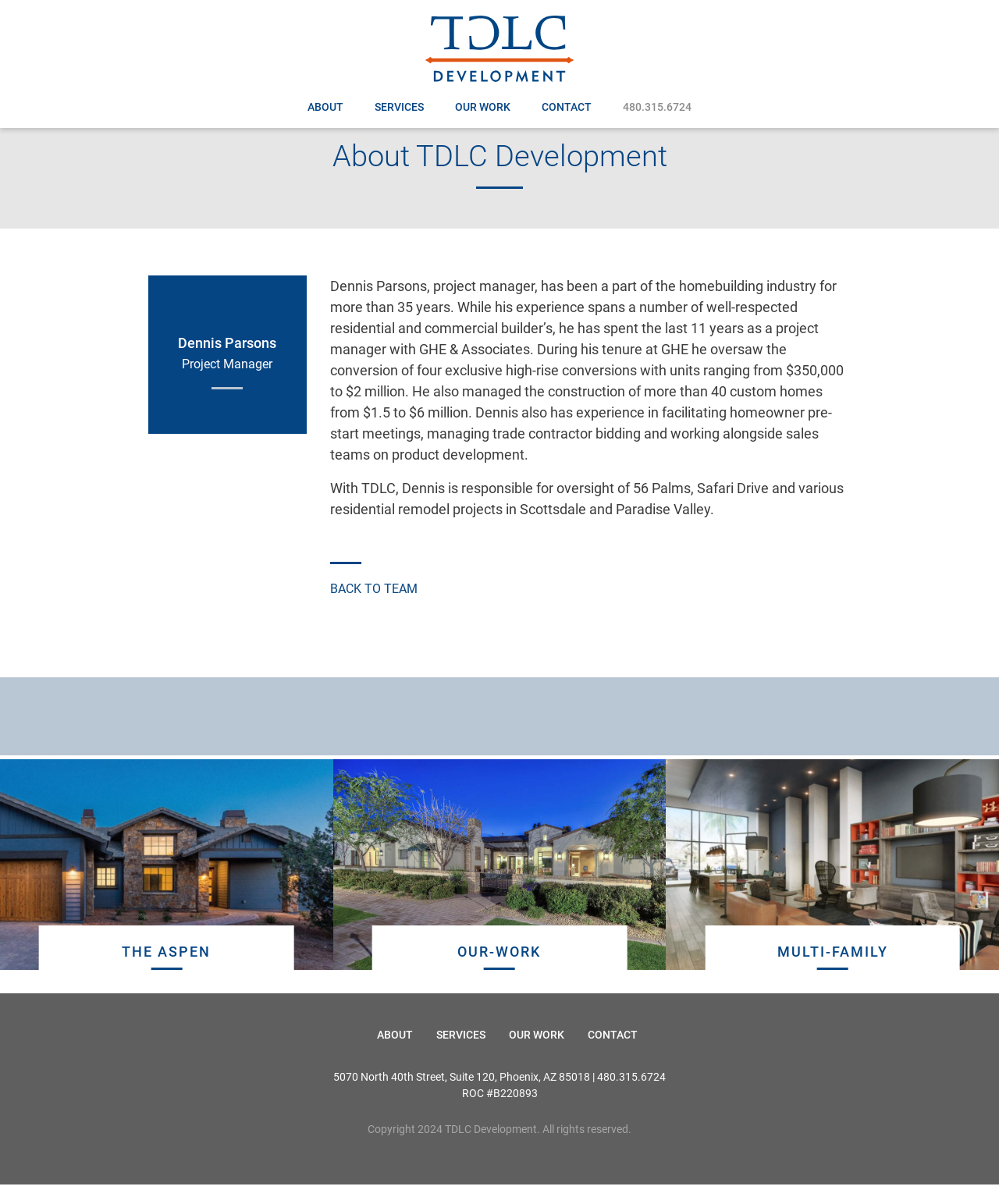Detail the features and information presented on the webpage.

The webpage is about Dennis Parsons, a project manager at TDLC Development, with over 35 years of experience in the homebuilding industry. At the top of the page, there is a navigation menu with links to "Skip to content", "TDLC Development", "ABOUT", "SERVICES", "OUR WORK", "CONTACT", and a phone number "480.315.6724". 

Below the navigation menu, there is a heading "About TDLC Development" followed by a main content section. Within this section, there is a heading "Dennis Parsons" and a subheading "Project Manager". A paragraph of text describes Dennis Parsons' experience and achievements in the homebuilding industry, including his work with GHE & Associates and his current responsibilities at TDLC Development.

To the right of the text, there are three figures, each containing a link to a different project: "THE ASPEN", "OUR-WORK", and "MULTI-FAMILY". 

At the bottom of the page, there is a footer section with three columns of content. The first column has links to "ABOUT", "SERVICES", "OUR WORK", and "CONTACT". The second column has the company's address, phone number, and ROC number. The third column has a copyright notice for TDLC Development.